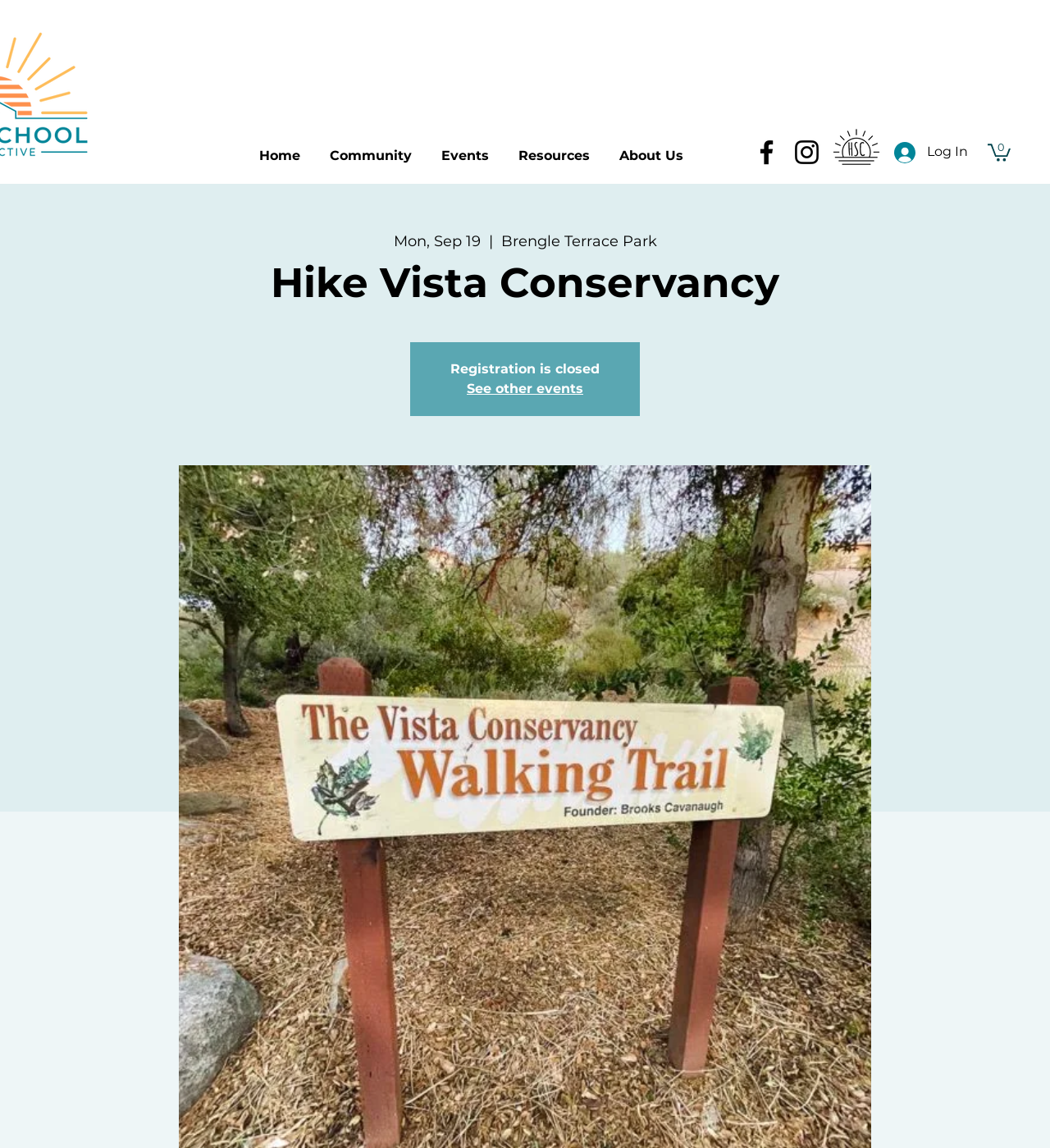Please give the bounding box coordinates of the area that should be clicked to fulfill the following instruction: "Go to the Community page". The coordinates should be in the format of four float numbers from 0 to 1, i.e., [left, top, right, bottom].

[0.3, 0.115, 0.406, 0.144]